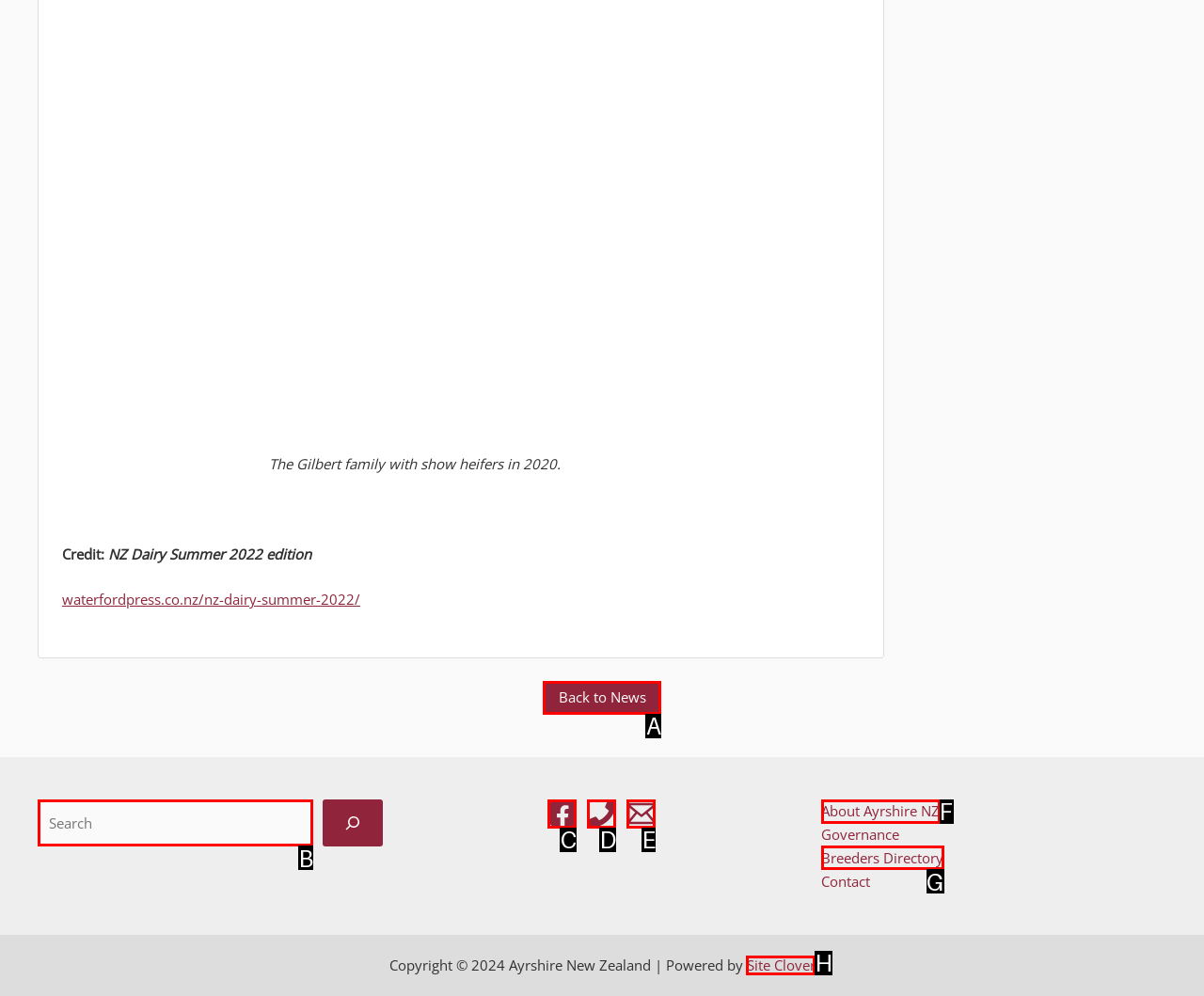Tell me which letter I should select to achieve the following goal: Get in touch with Dobby Ads Inc
Answer with the corresponding letter from the provided options directly.

None